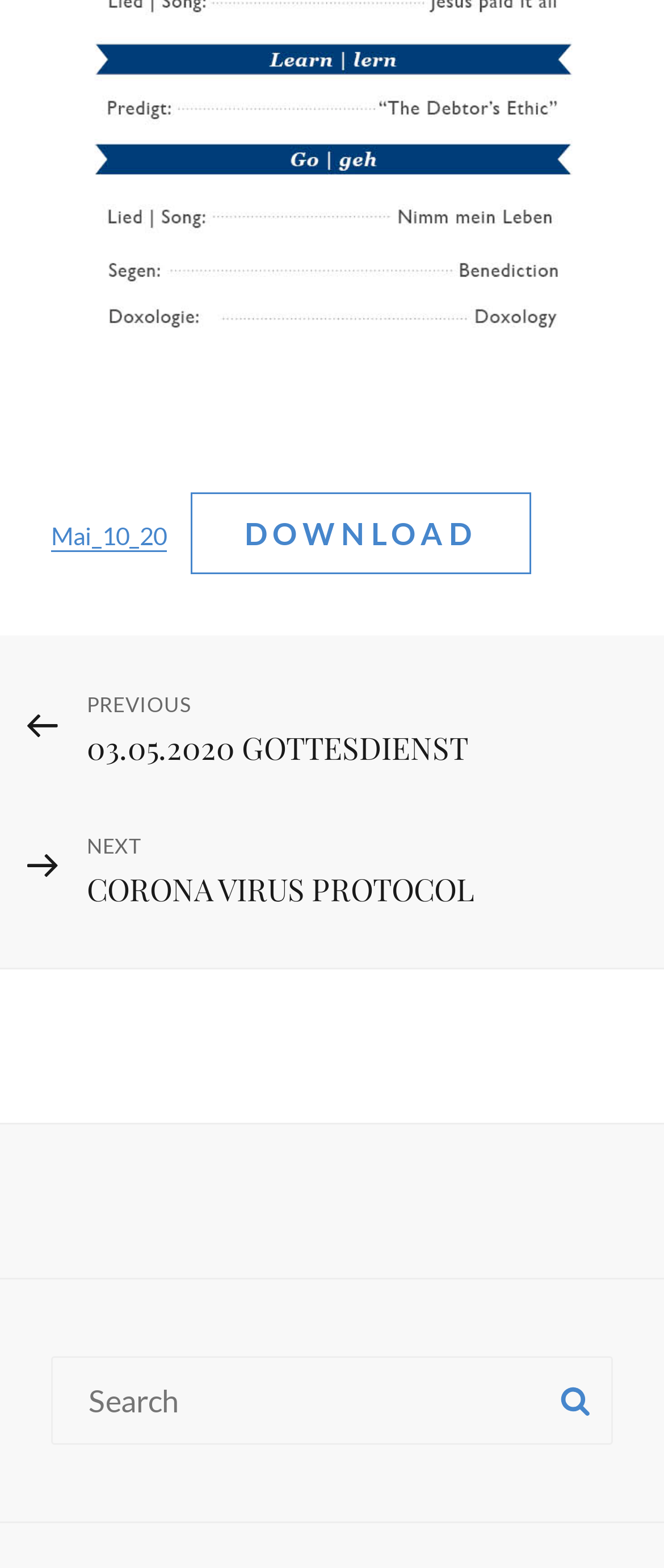Give a concise answer of one word or phrase to the question: 
What is the text on the first link?

Mai_10_20